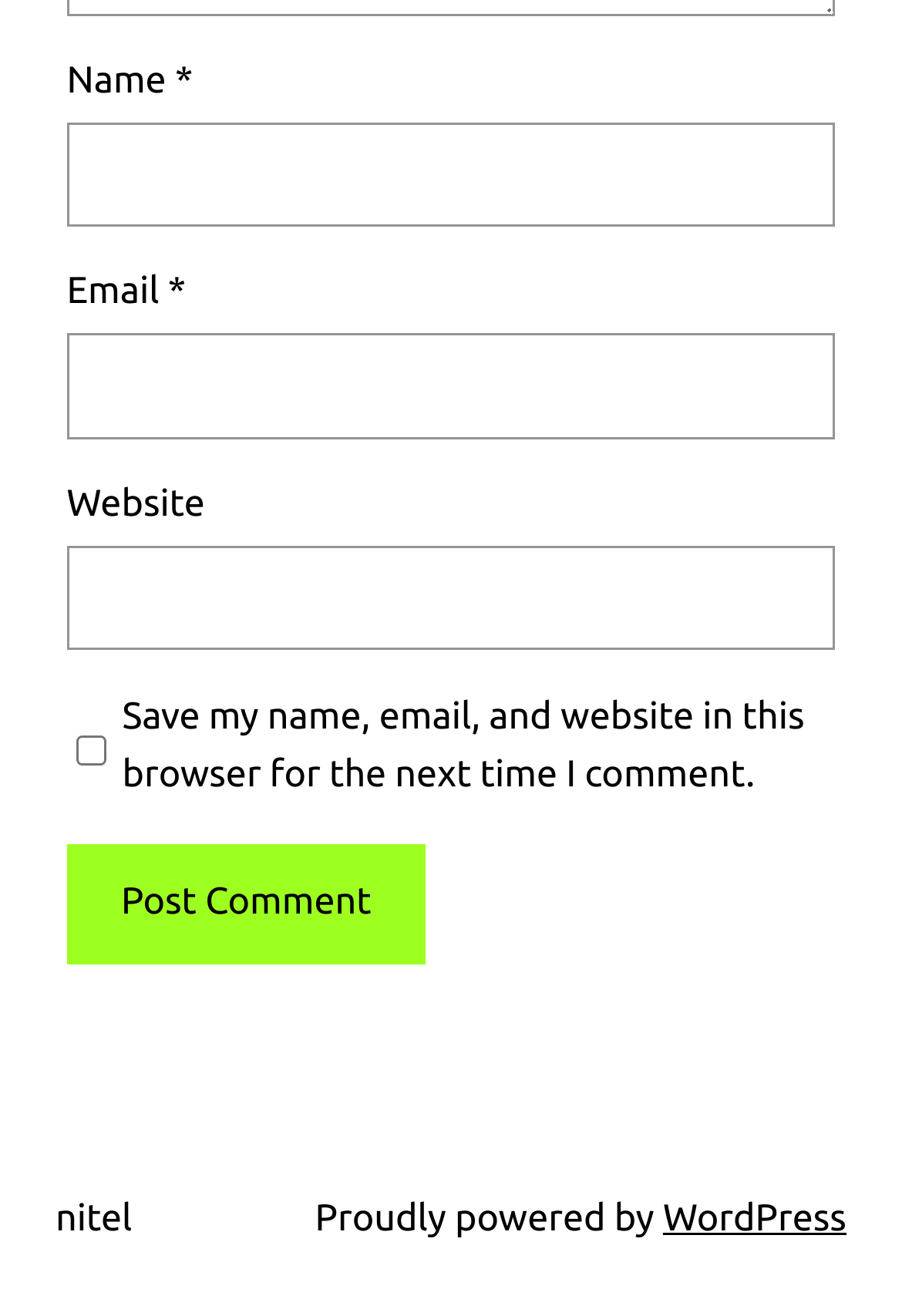What is the platform powering the website?
Look at the screenshot and respond with one word or a short phrase.

WordPress